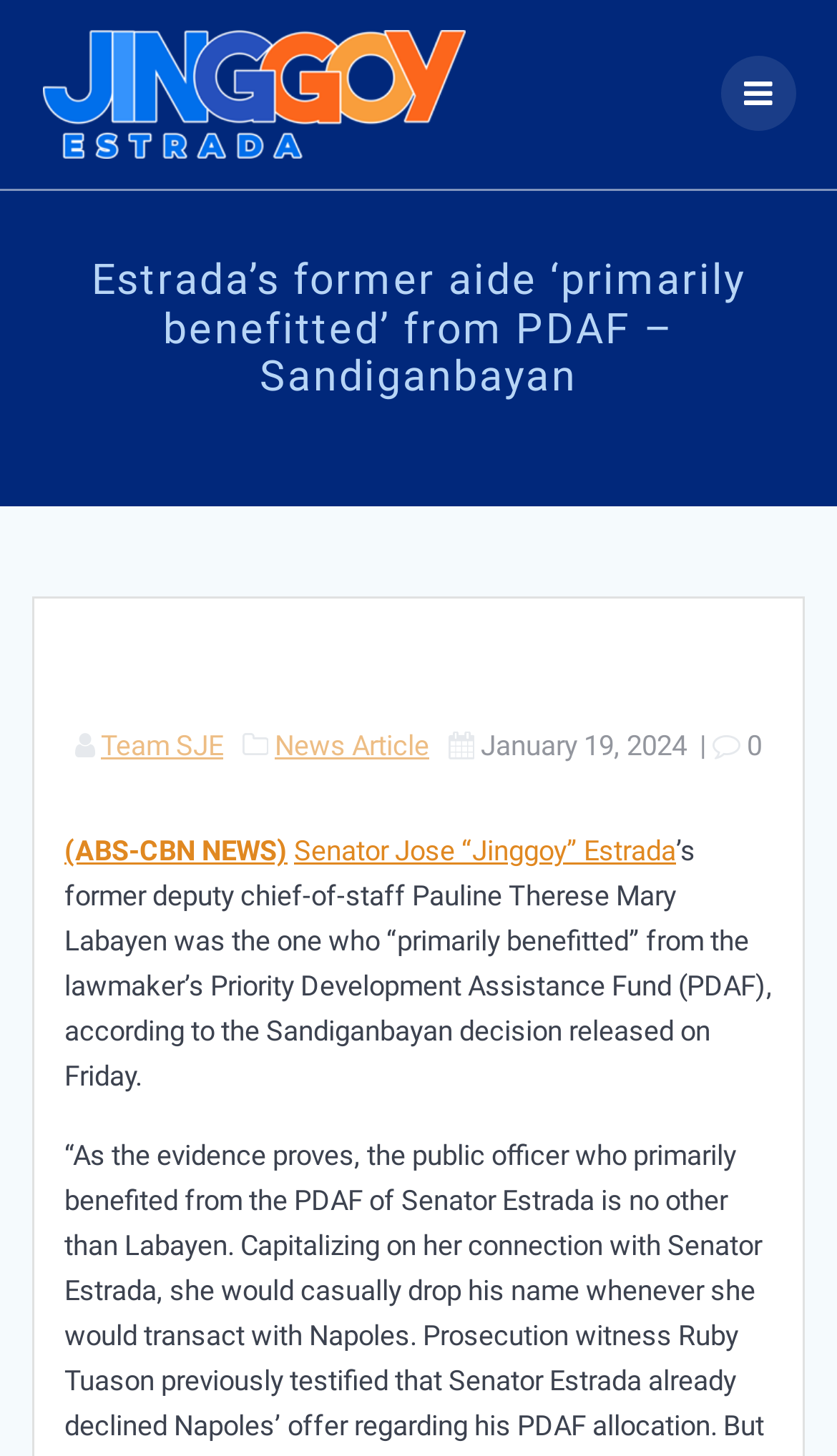Extract the bounding box coordinates for the UI element described by the text: "alt="Jinggoy Ejercito Estrada"". The coordinates should be in the form of [left, top, right, bottom] with values between 0 and 1.

[0.05, 0.021, 0.555, 0.109]